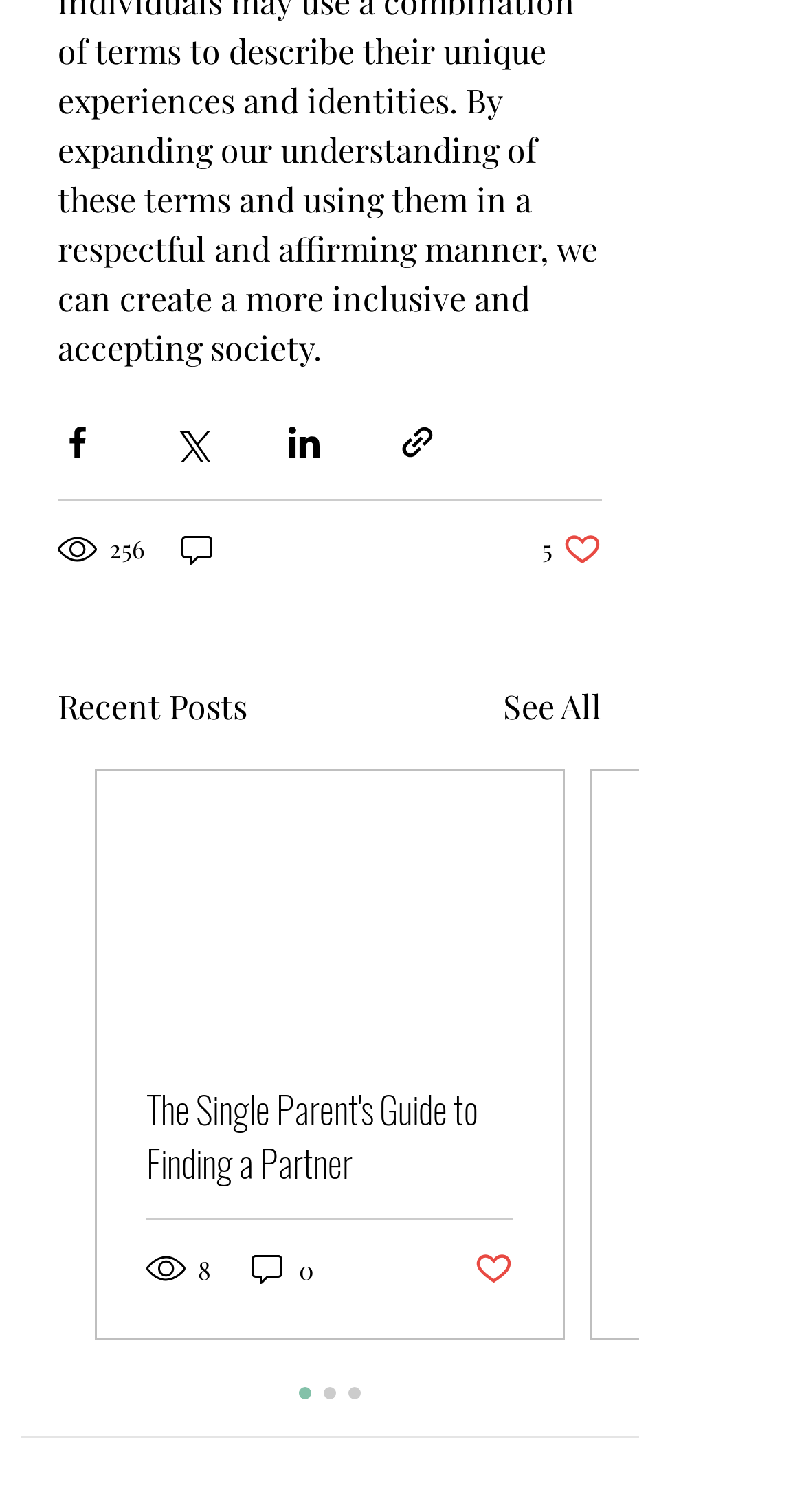With reference to the screenshot, provide a detailed response to the question below:
What is the title of the first article?

I looked for the title of the first article and found the link text 'The Single Parent's Guide to Finding a Partner'.